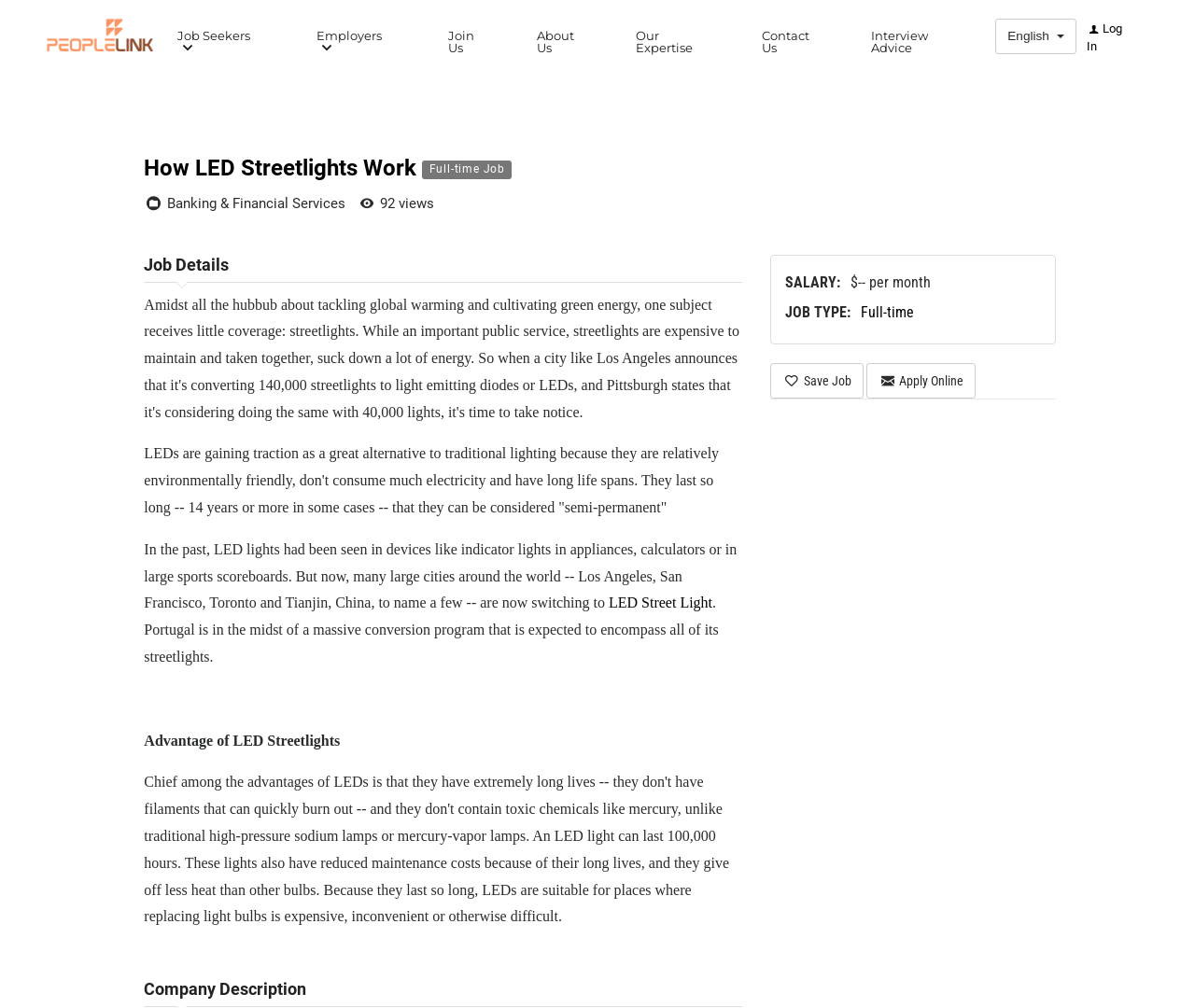What type of job is being described?
Use the screenshot to answer the question with a single word or phrase.

Full-time